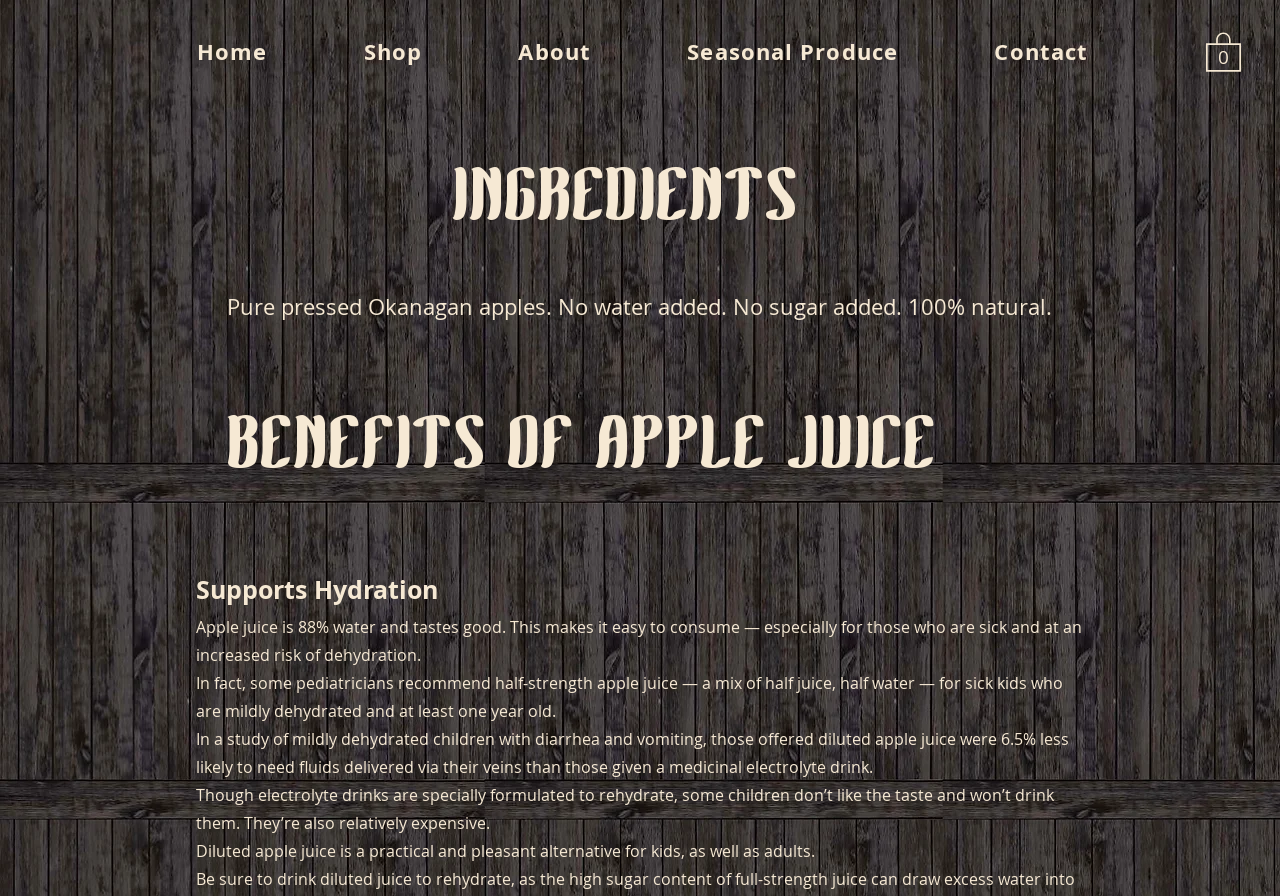Give the bounding box coordinates for this UI element: "Seasonal Produce". The coordinates should be four float numbers between 0 and 1, arranged as [left, top, right, bottom].

[0.502, 0.029, 0.736, 0.086]